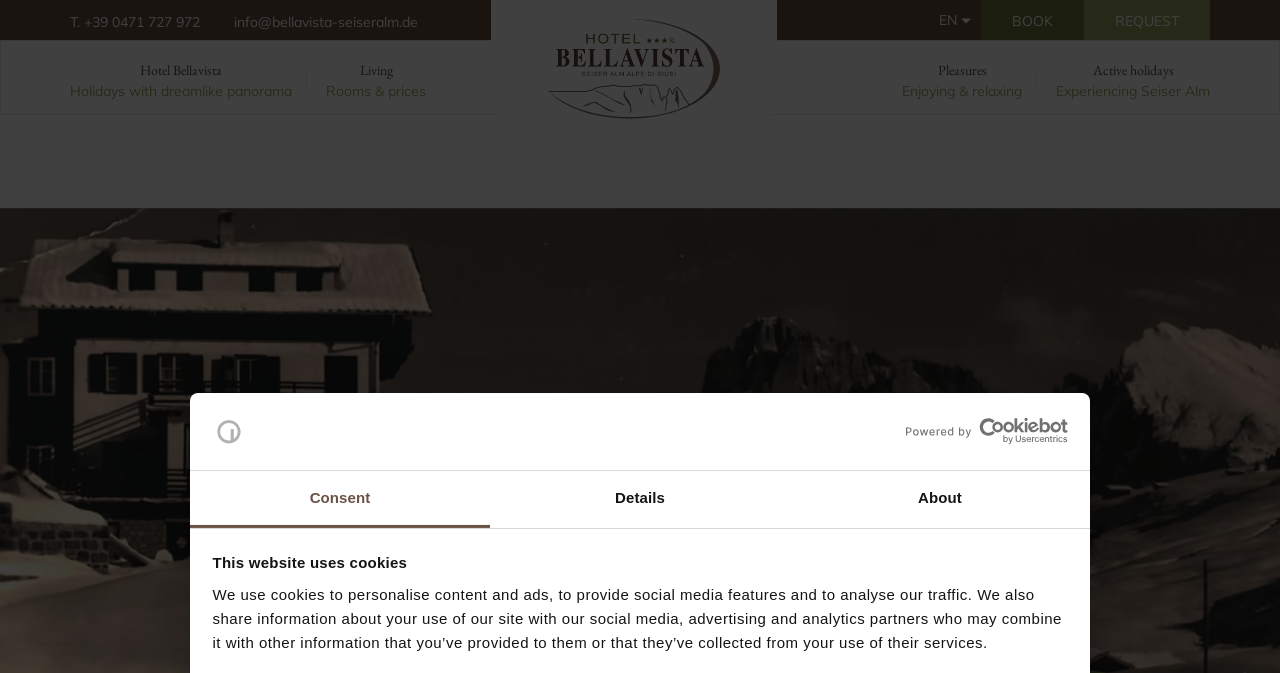Can you locate the main headline on this webpage and provide its text content?

Hosts & history